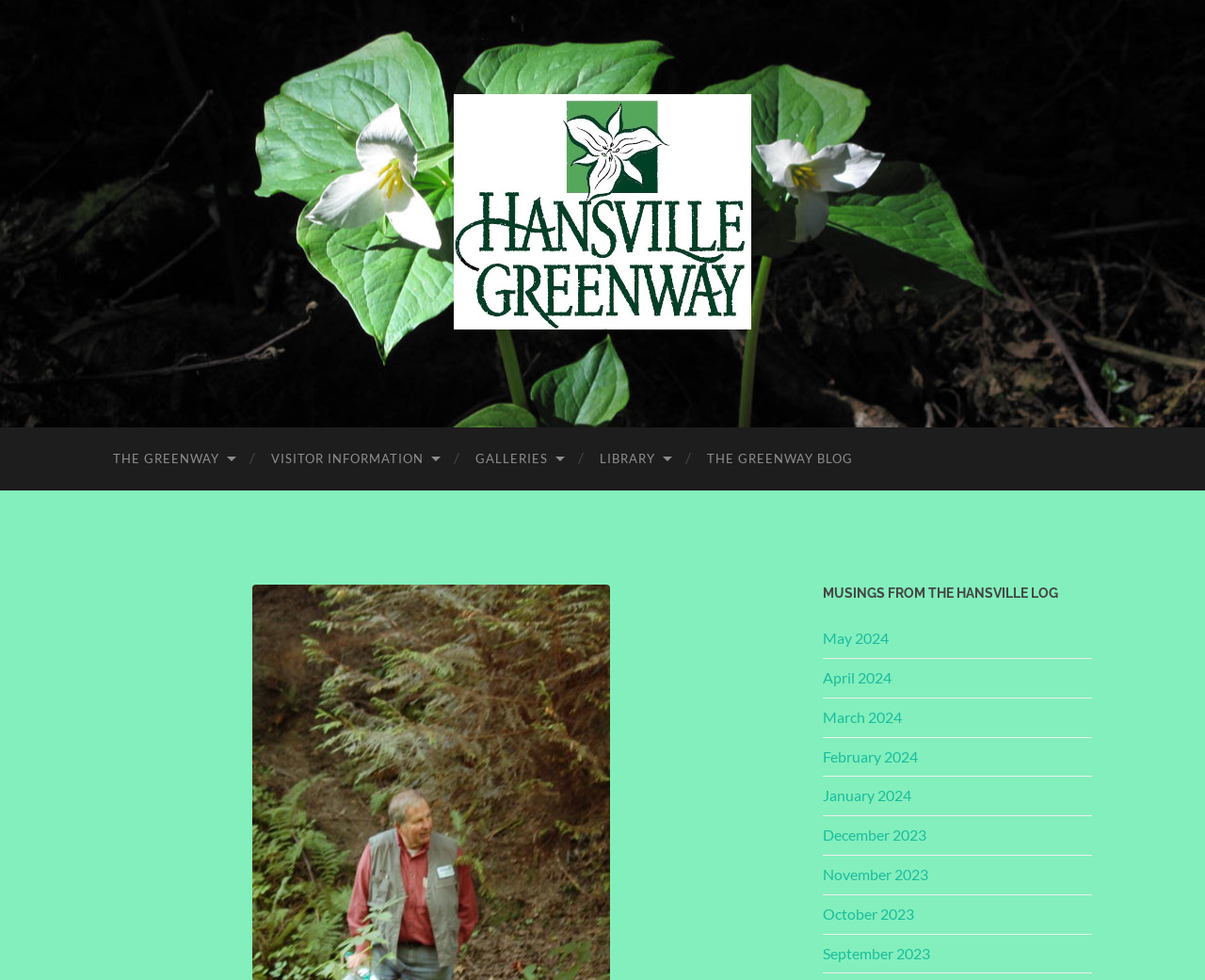Can you find the bounding box coordinates for the element to click on to achieve the instruction: "view GALLERIES"?

[0.379, 0.436, 0.482, 0.5]